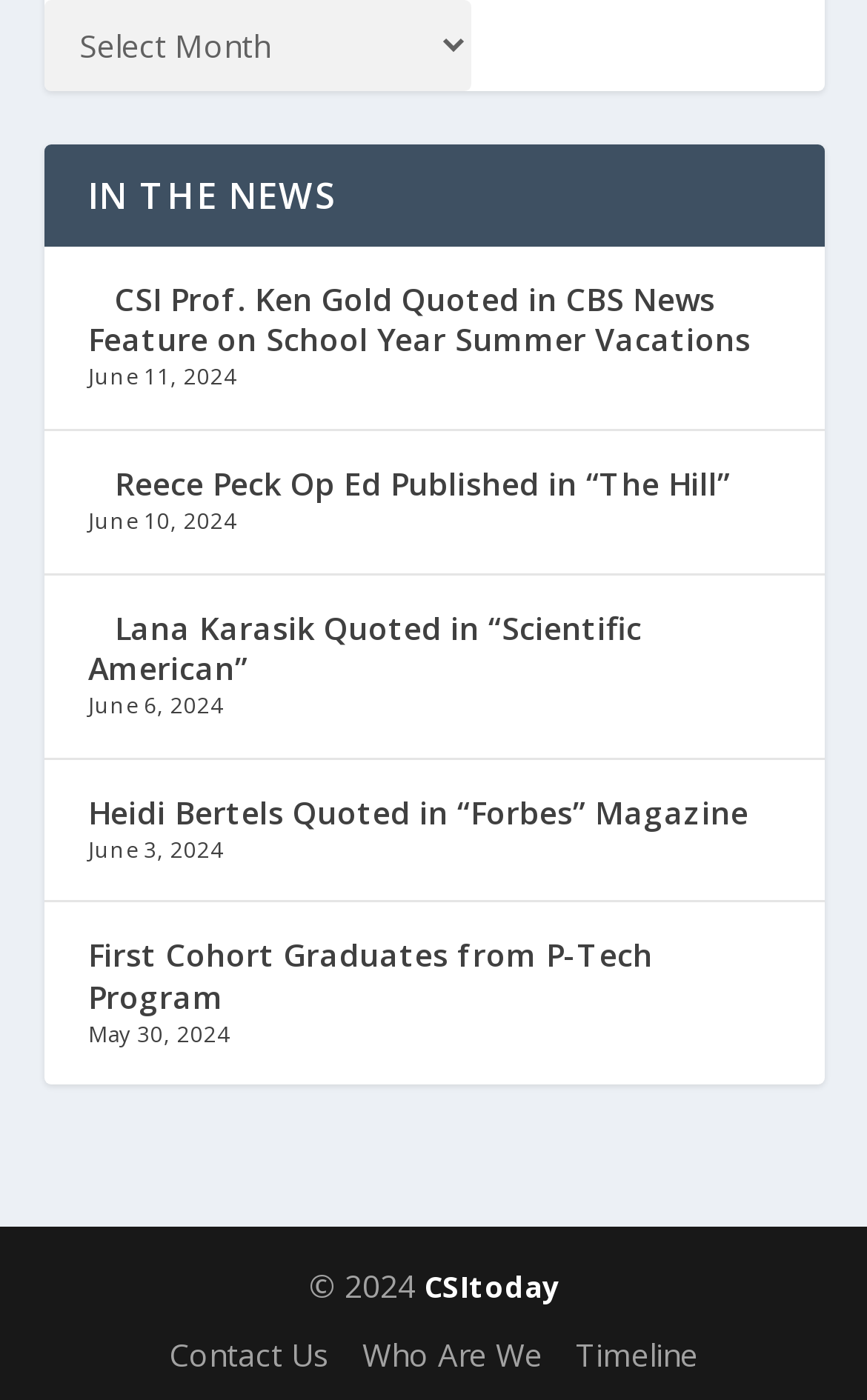Respond with a single word or phrase to the following question: What is the copyright year of the website?

2024